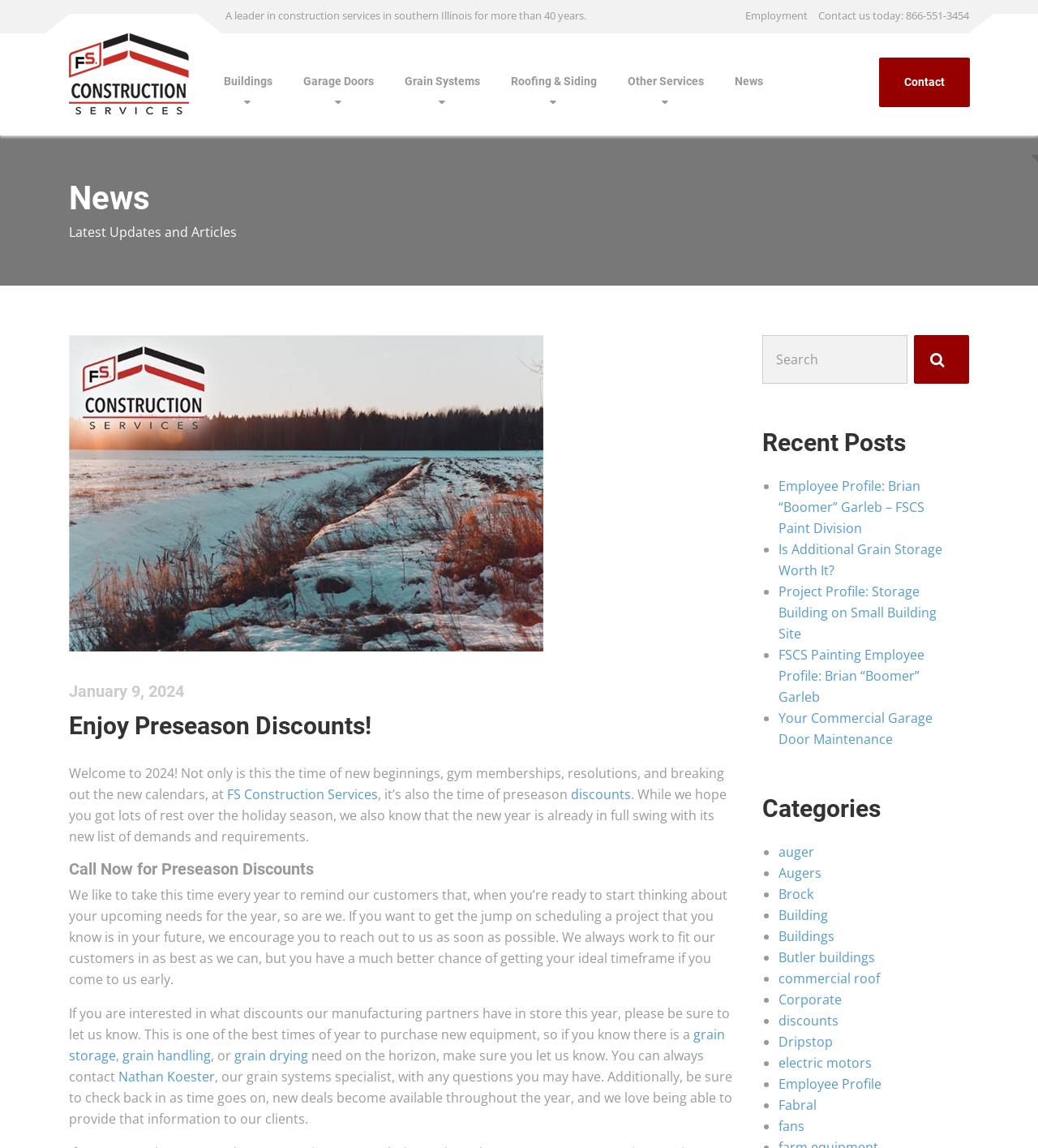Find the bounding box coordinates of the element to click in order to complete the given instruction: "Learn more about 'Grain Systems'."

[0.375, 0.029, 0.477, 0.113]